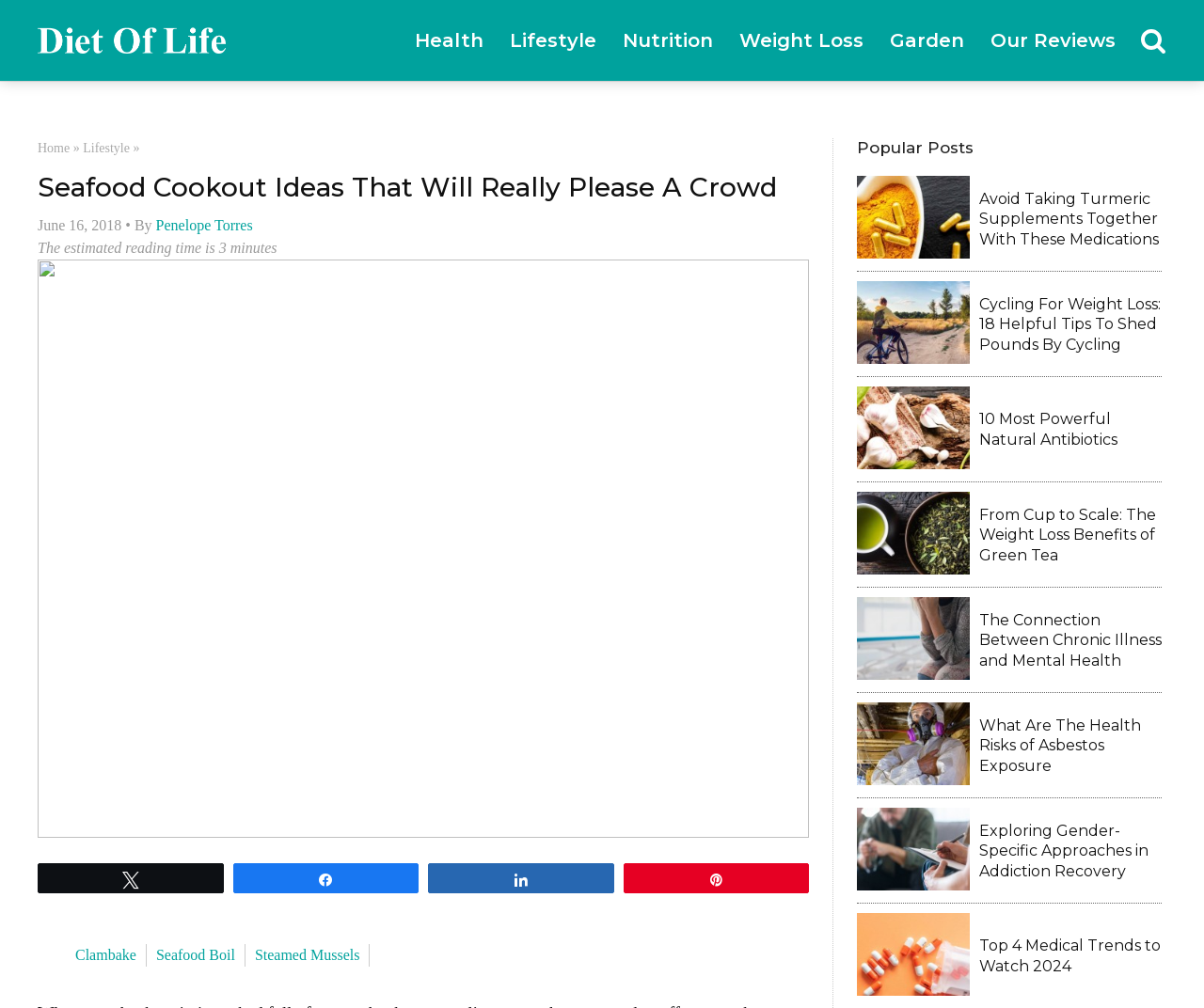Examine the image carefully and respond to the question with a detailed answer: 
What is the topic of the article 'Cycling For Weight Loss'?

I found the topic by looking at the title of the article 'Cycling For Weight Loss: 18 Helpful Tips To Shed Pounds By Cycling' and noticing that it is related to weight loss.